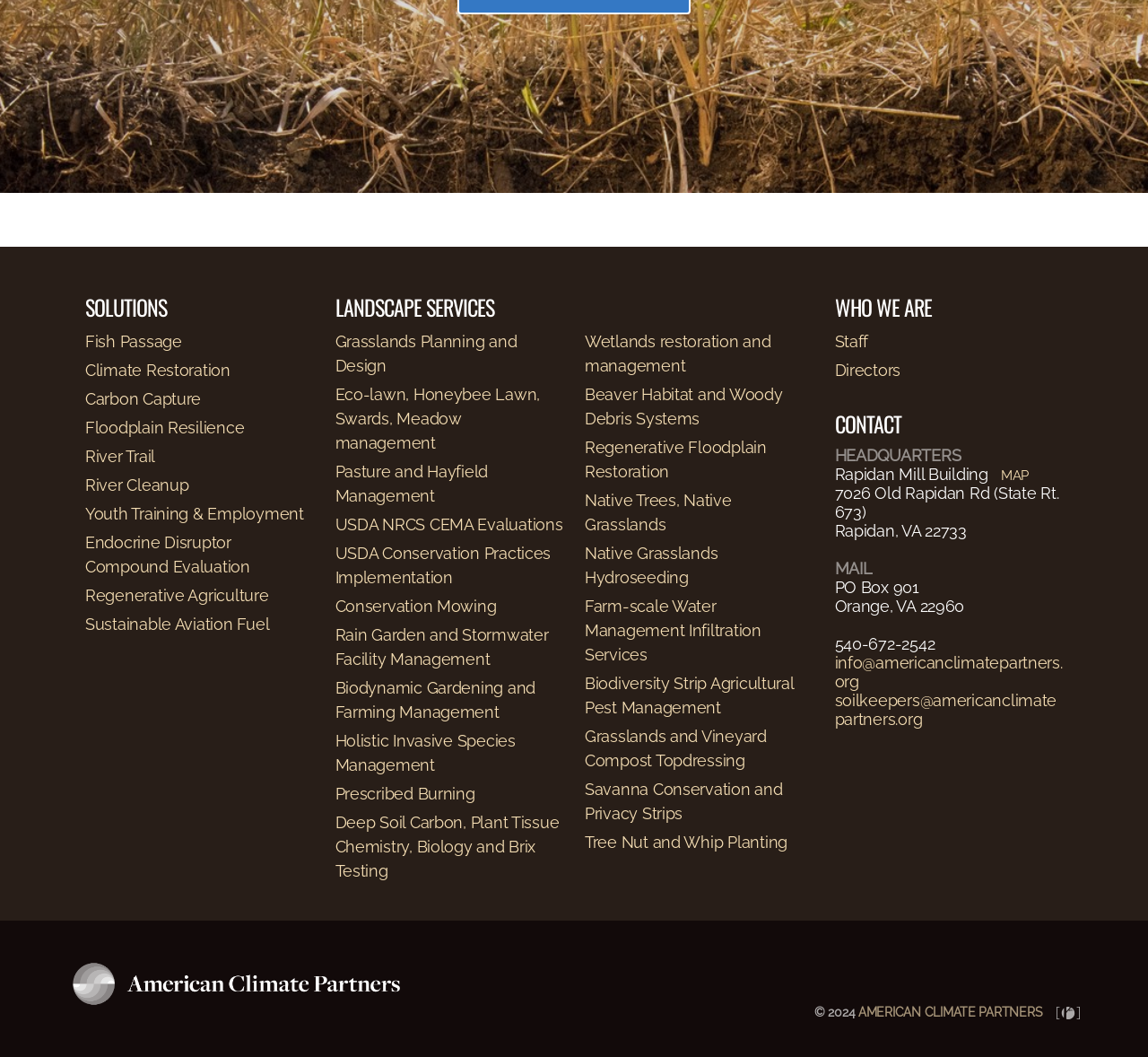Pinpoint the bounding box coordinates of the clickable area necessary to execute the following instruction: "Contact via info@americanclimatepartners.org". The coordinates should be given as four float numbers between 0 and 1, namely [left, top, right, bottom].

[0.727, 0.618, 0.926, 0.653]